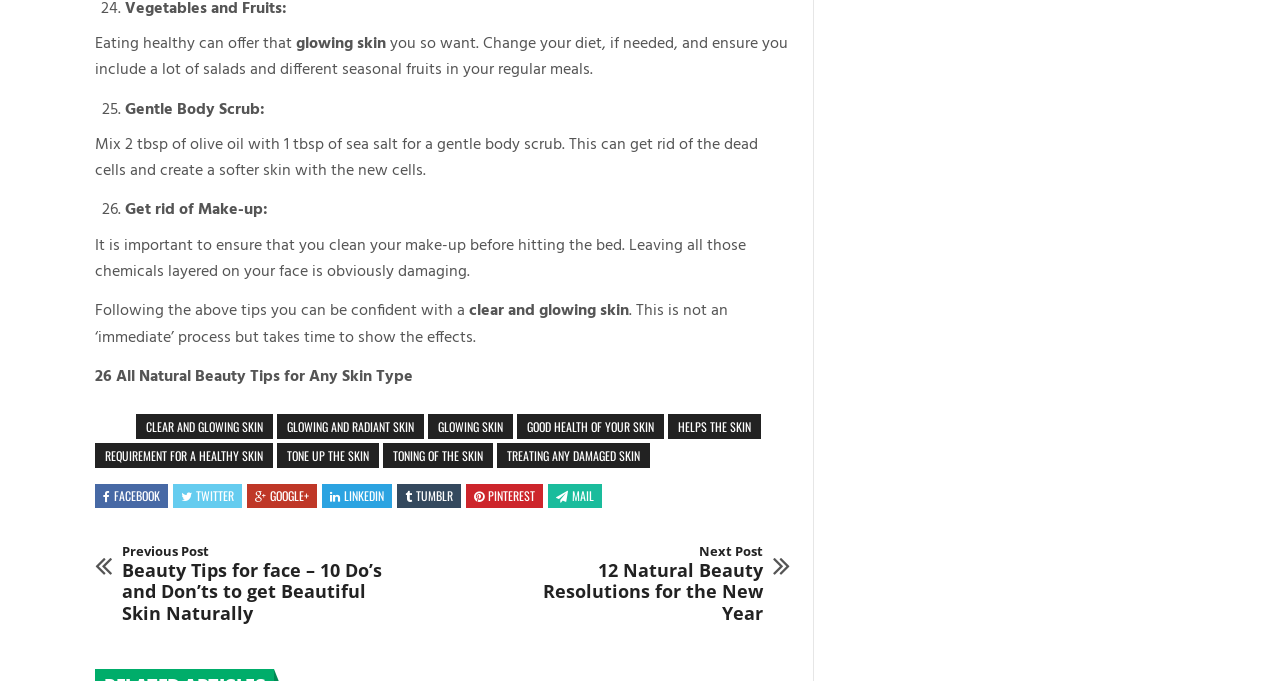What is the first beauty tip mentioned?
Refer to the image and answer the question using a single word or phrase.

Gentle Body Scrub